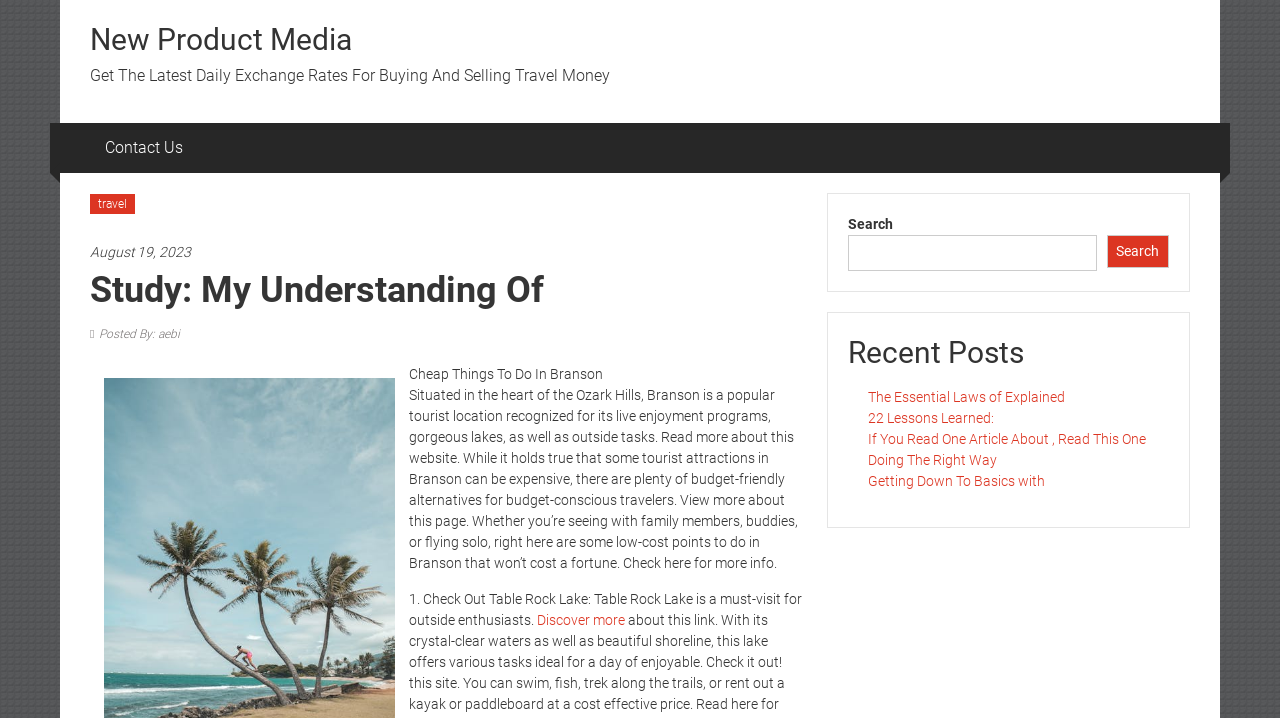Who posted the article?
From the image, provide a succinct answer in one word or a short phrase.

aebi